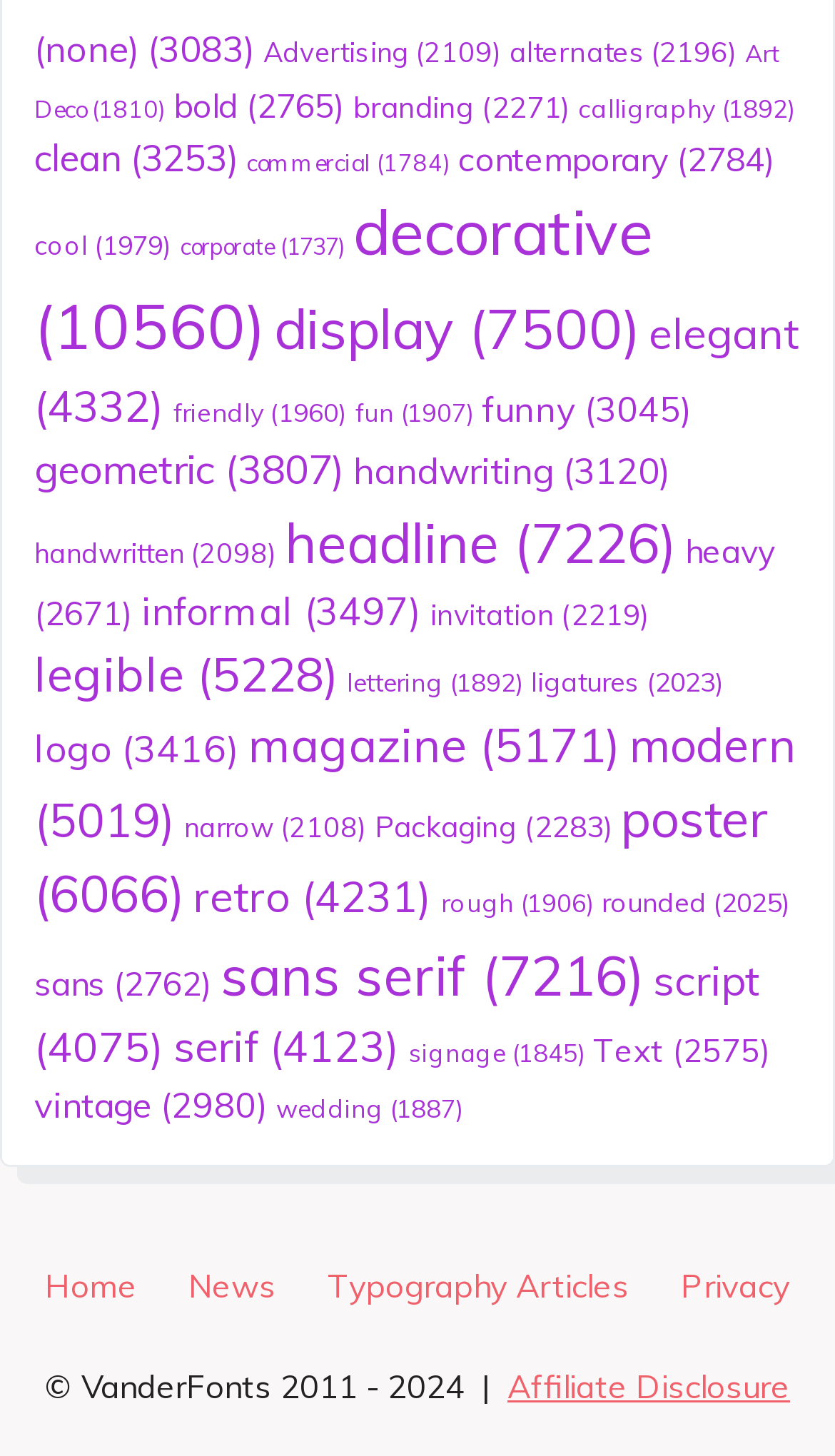Identify the bounding box for the given UI element using the description provided. Coordinates should be in the format (top-left x, top-left y, bottom-right x, bottom-right y) and must be between 0 and 1. Here is the description: Privacy

[0.815, 0.869, 0.946, 0.897]